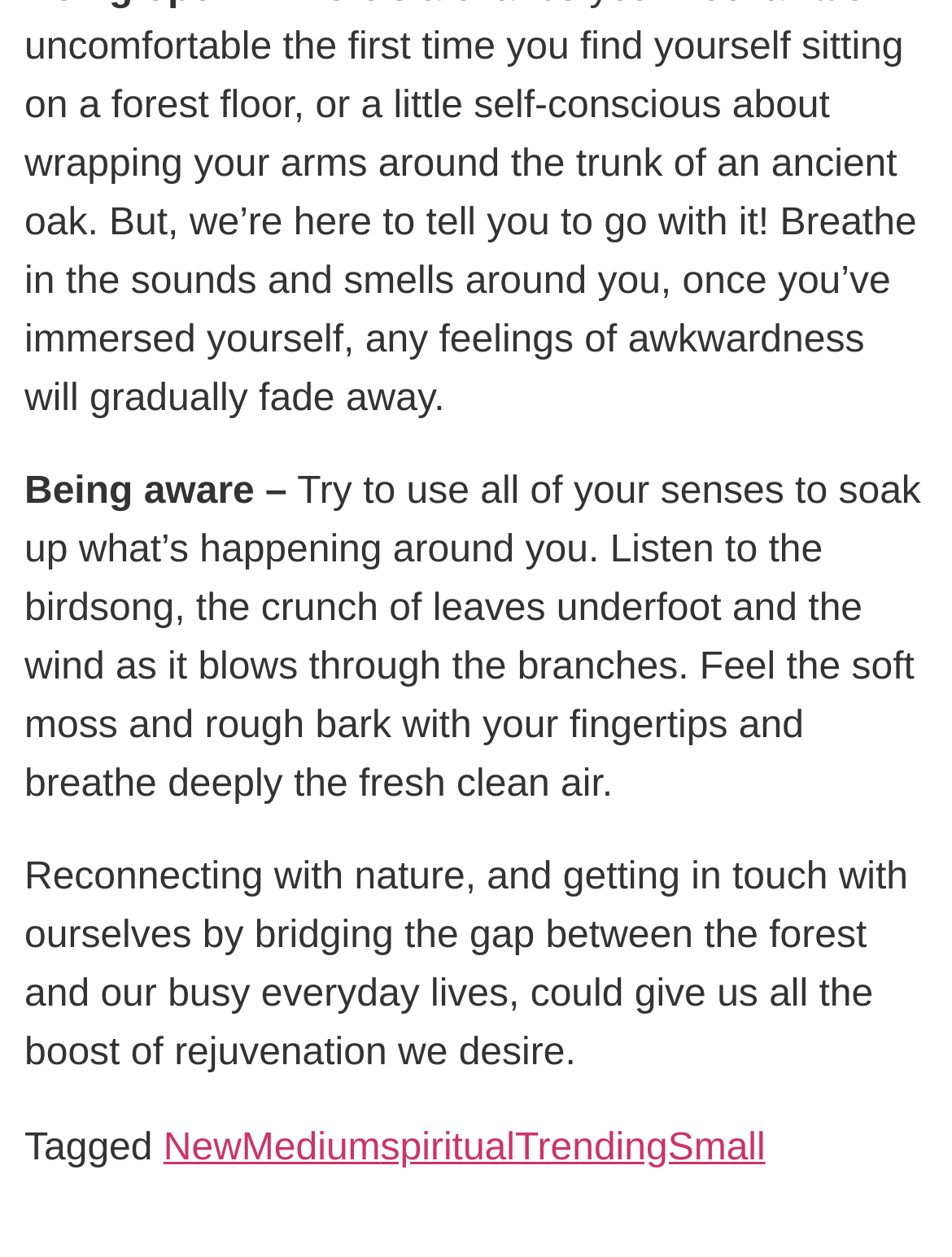Show the bounding box coordinates for the HTML element as described: "aria-label="Toggle Navigation"".

None